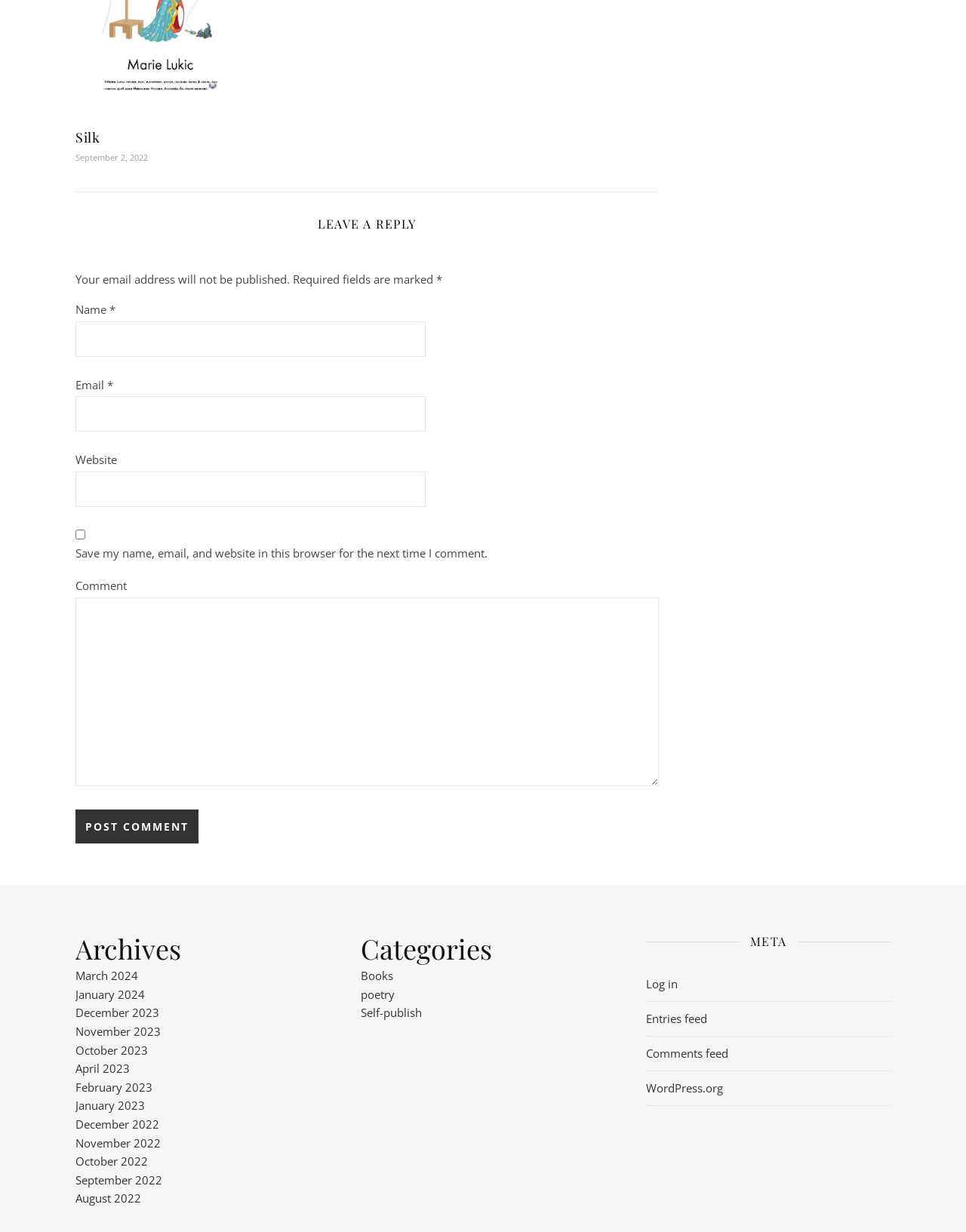What is the function of the 'Post Comment' button?
Please provide a single word or phrase as your answer based on the screenshot.

To submit a comment